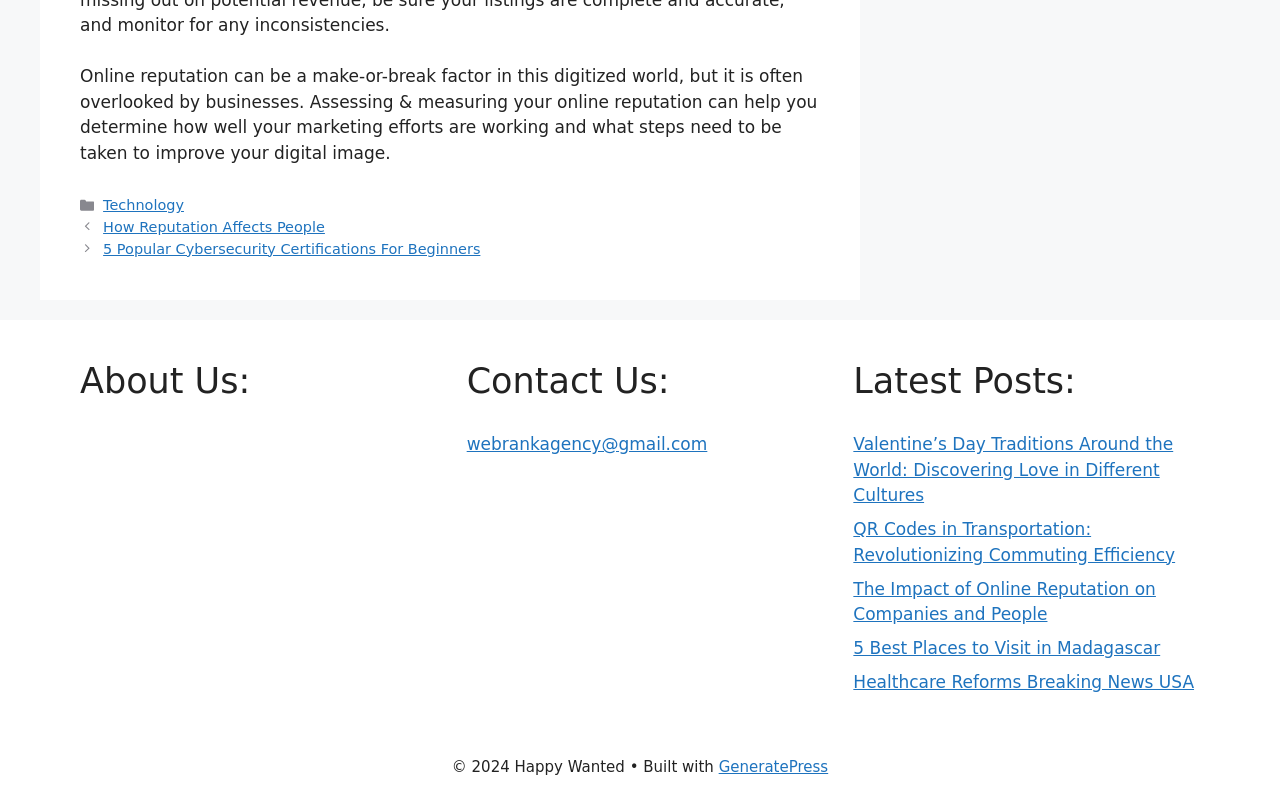Highlight the bounding box coordinates of the region I should click on to meet the following instruction: "learn about online reputation".

[0.667, 0.725, 0.903, 0.782]